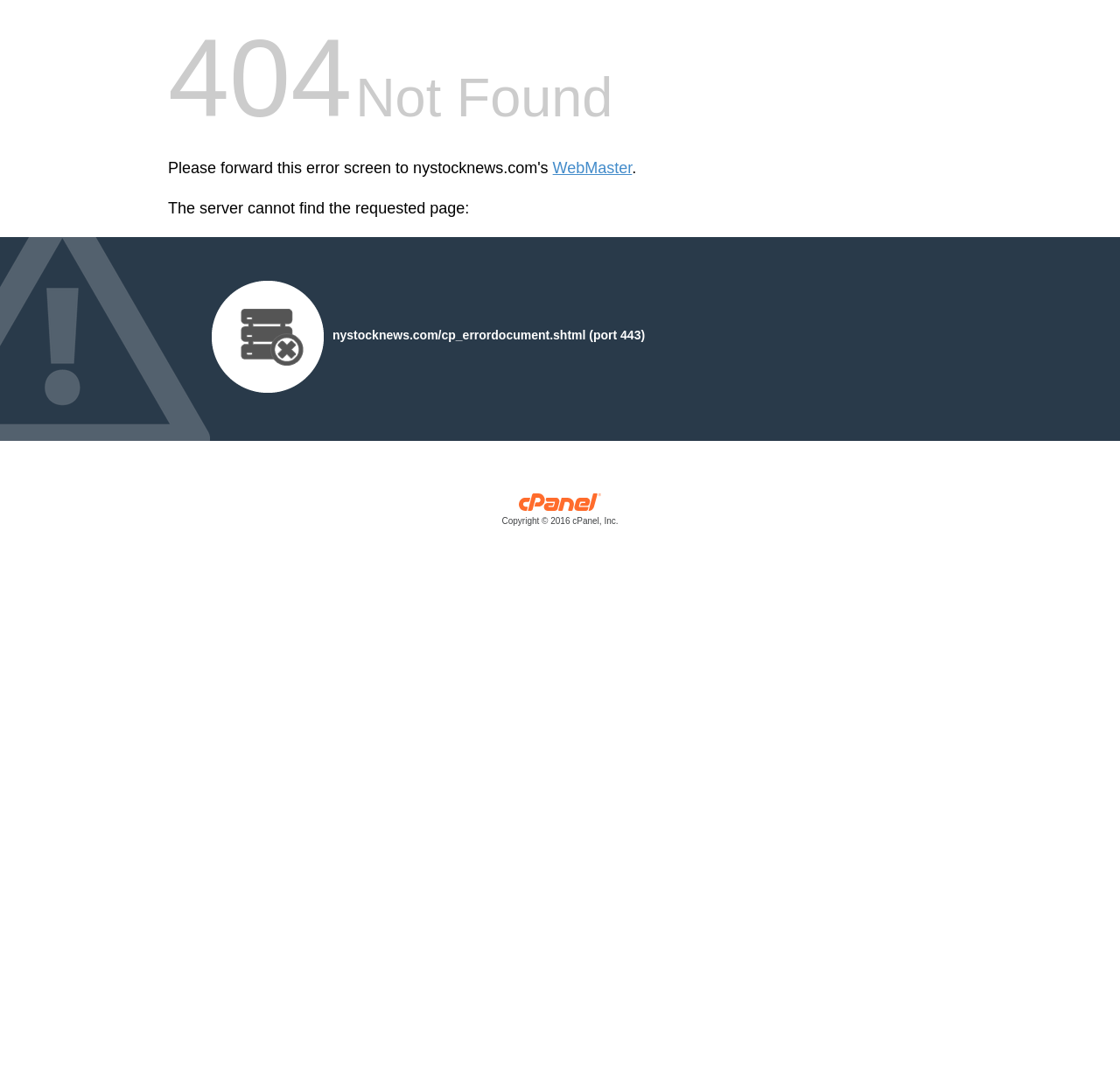Identify and provide the bounding box for the element described by: "WebMaster".

[0.493, 0.147, 0.564, 0.163]